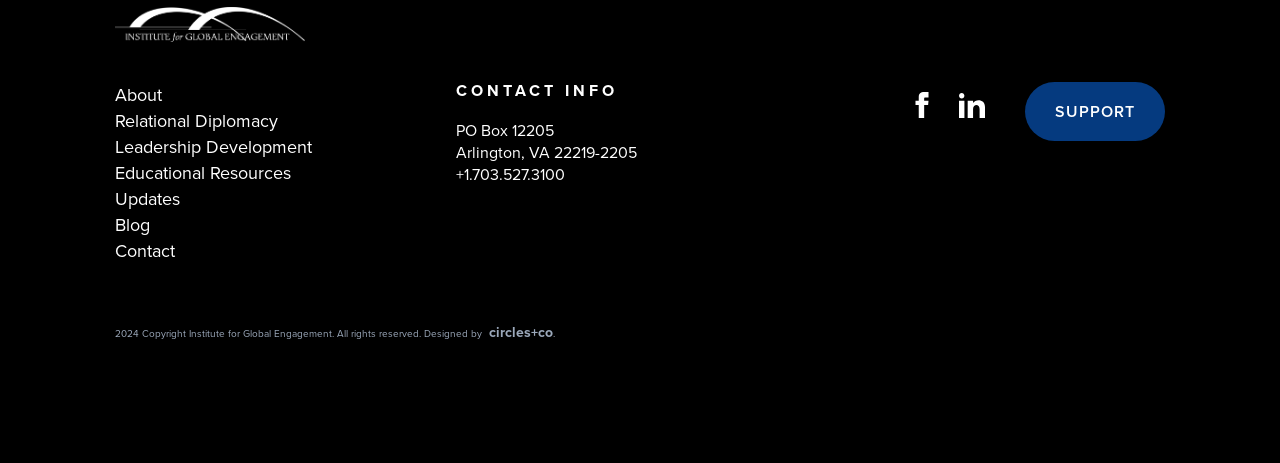Could you determine the bounding box coordinates of the clickable element to complete the instruction: "view the blog"? Provide the coordinates as four float numbers between 0 and 1, i.e., [left, top, right, bottom].

[0.09, 0.458, 0.117, 0.514]